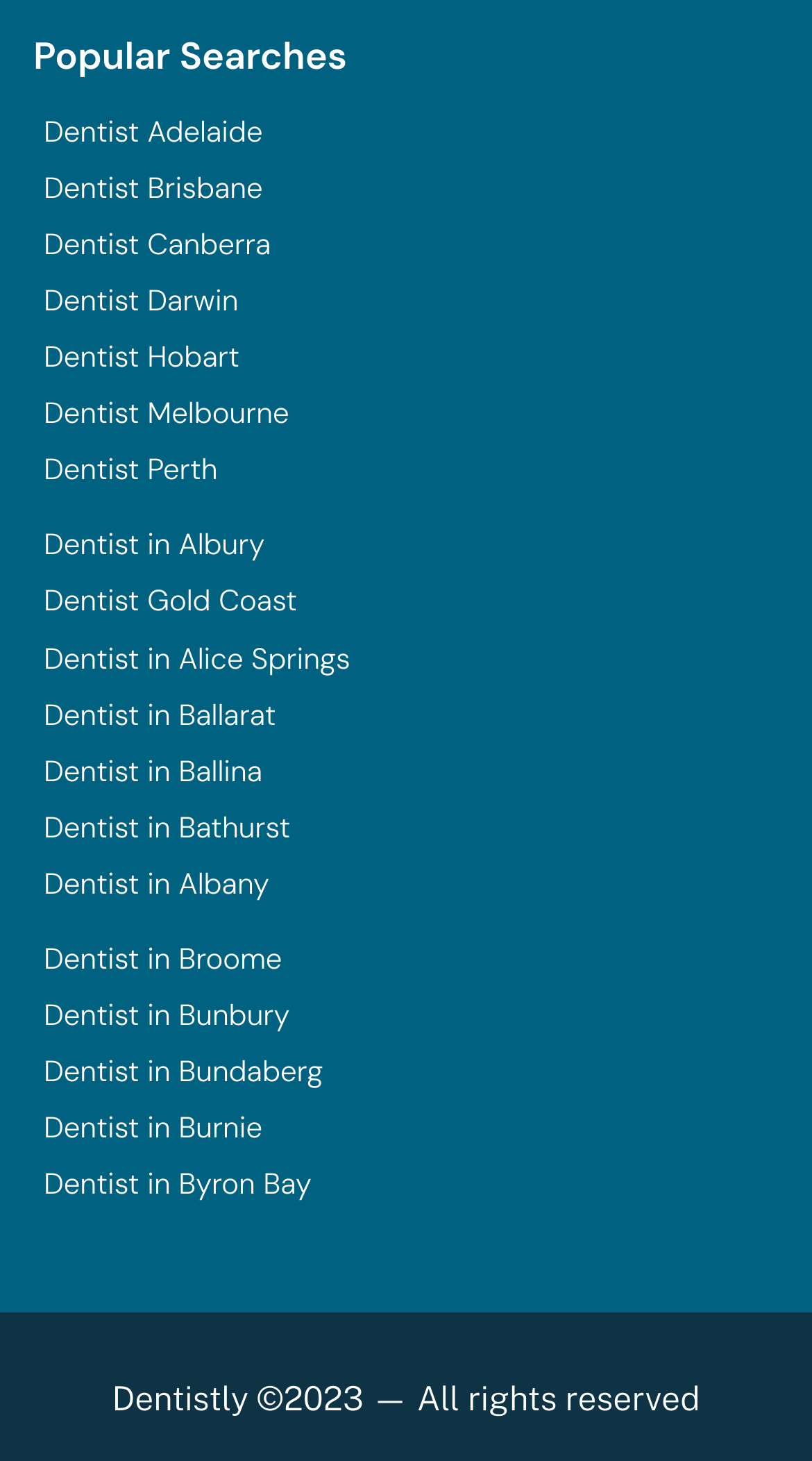What is the last city listed for dentists?
Using the picture, provide a one-word or short phrase answer.

Byron Bay